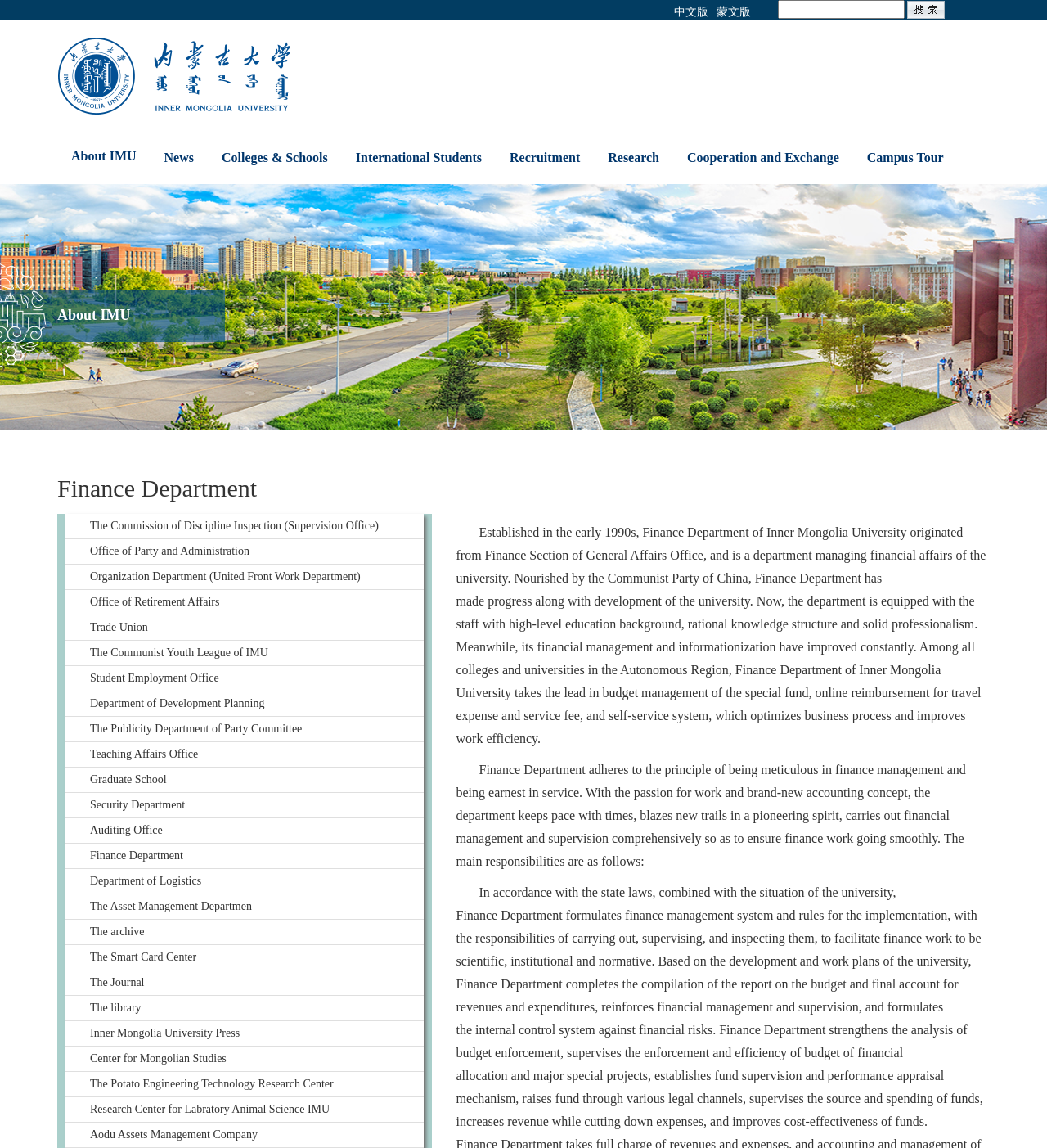Can you identify and provide the main heading of the webpage?

IMU Campus Links